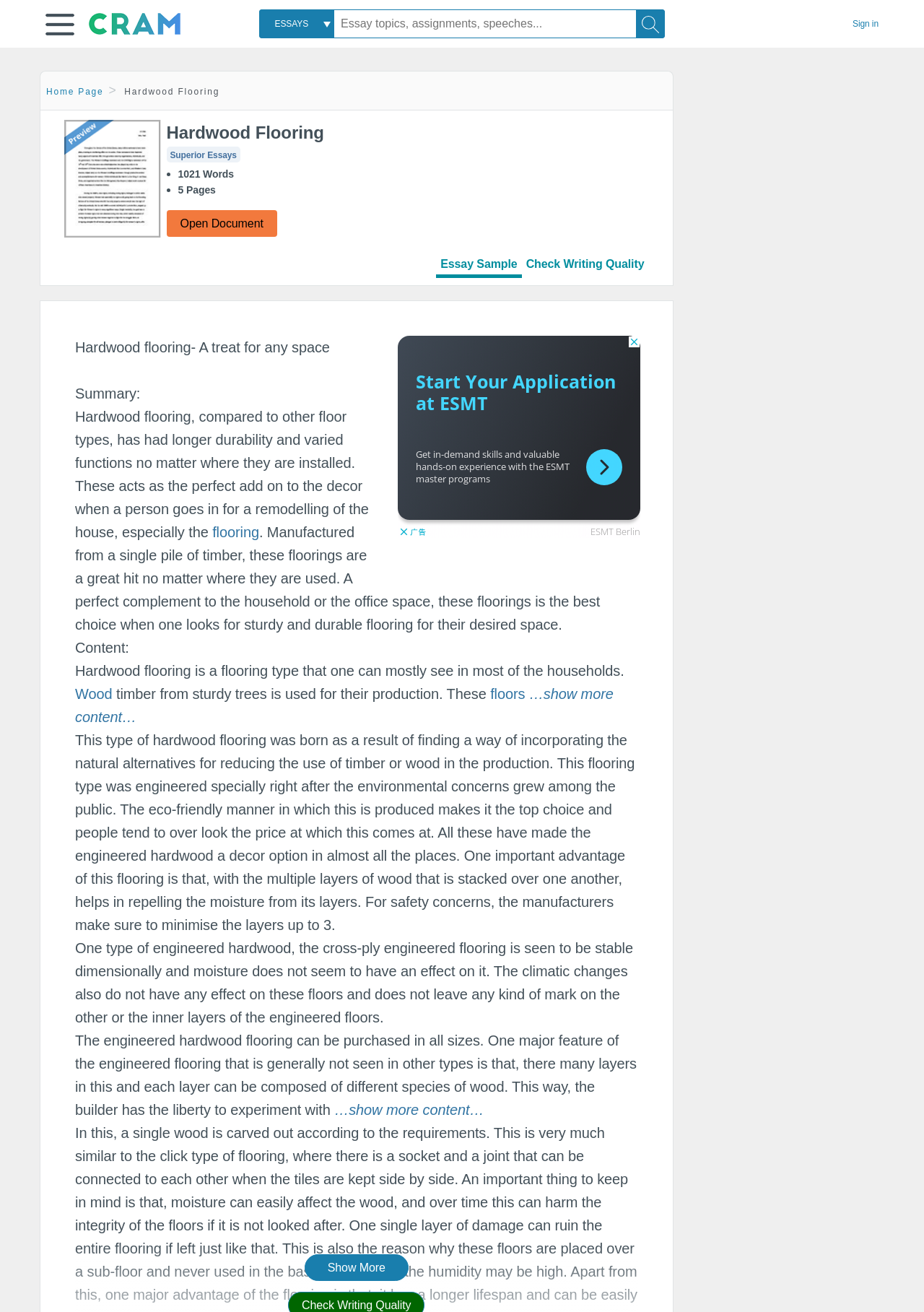Please determine the bounding box coordinates of the section I need to click to accomplish this instruction: "Show more content".

[0.33, 0.956, 0.442, 0.976]